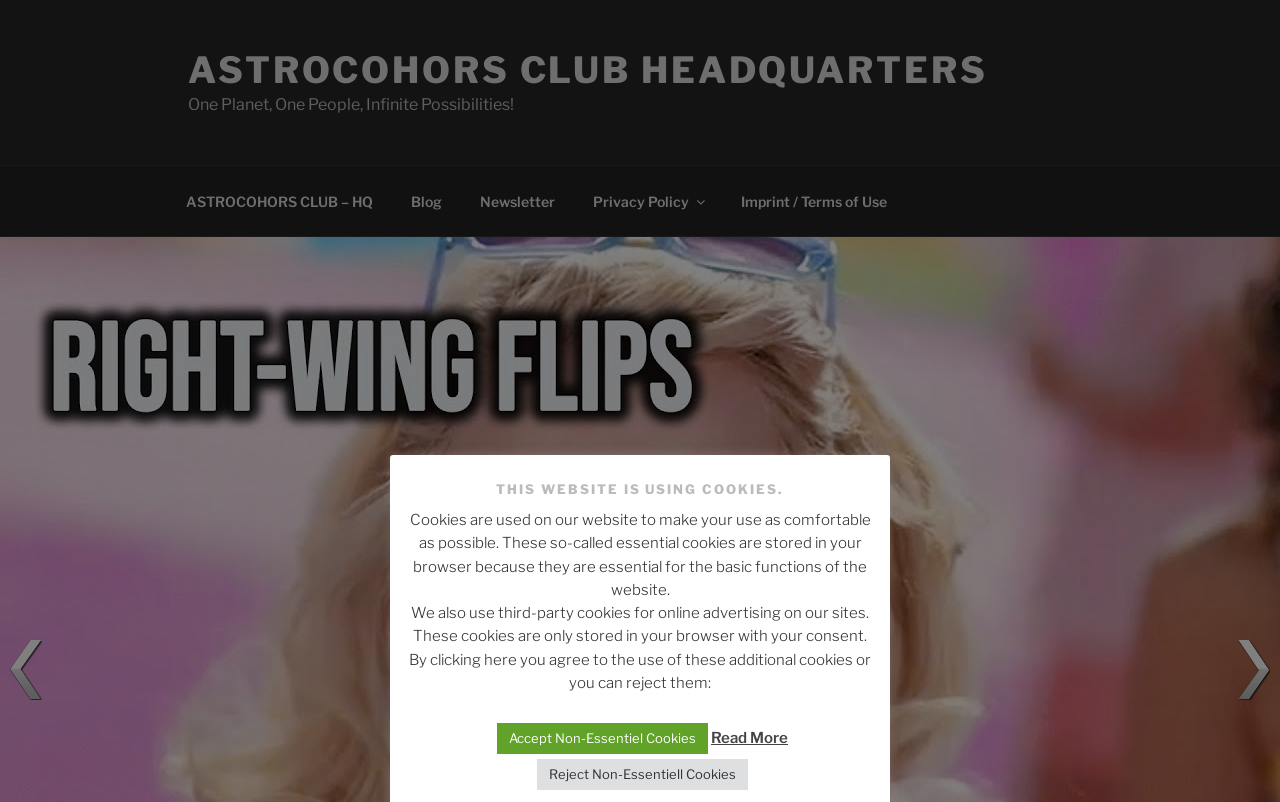By analyzing the image, answer the following question with a detailed response: How many links are in the top menu?

The top menu is a navigation element located at the top section of the webpage. It contains 5 links: 'ASTROCOHORS CLUB – HQ', 'Blog', 'Newsletter', 'Privacy Policy', and 'Imprint / Terms of Use'.